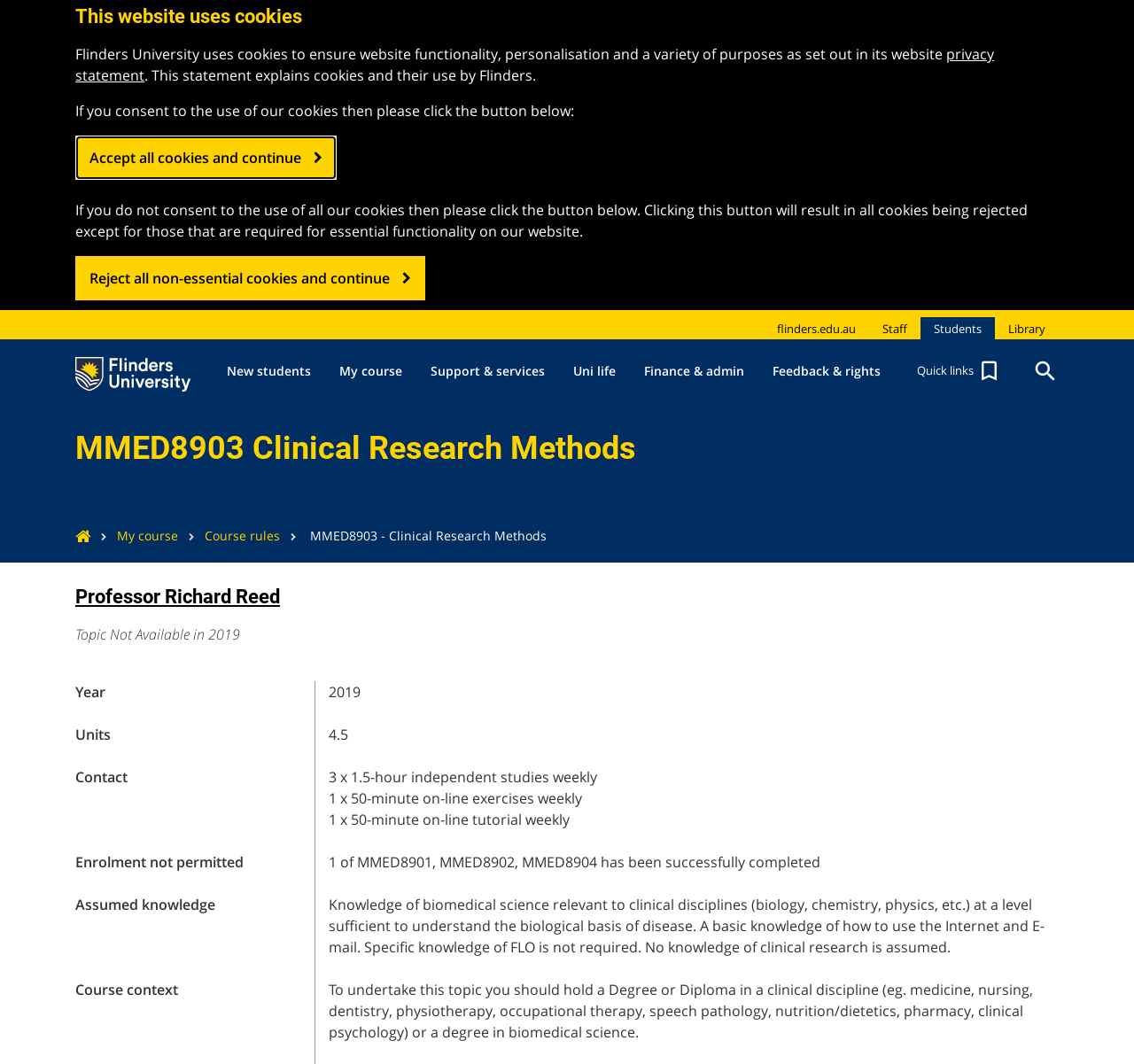What is the prerequisite for this course?
Answer with a single word or phrase by referring to the visual content.

MMED8901, MMED8902, MMED8904